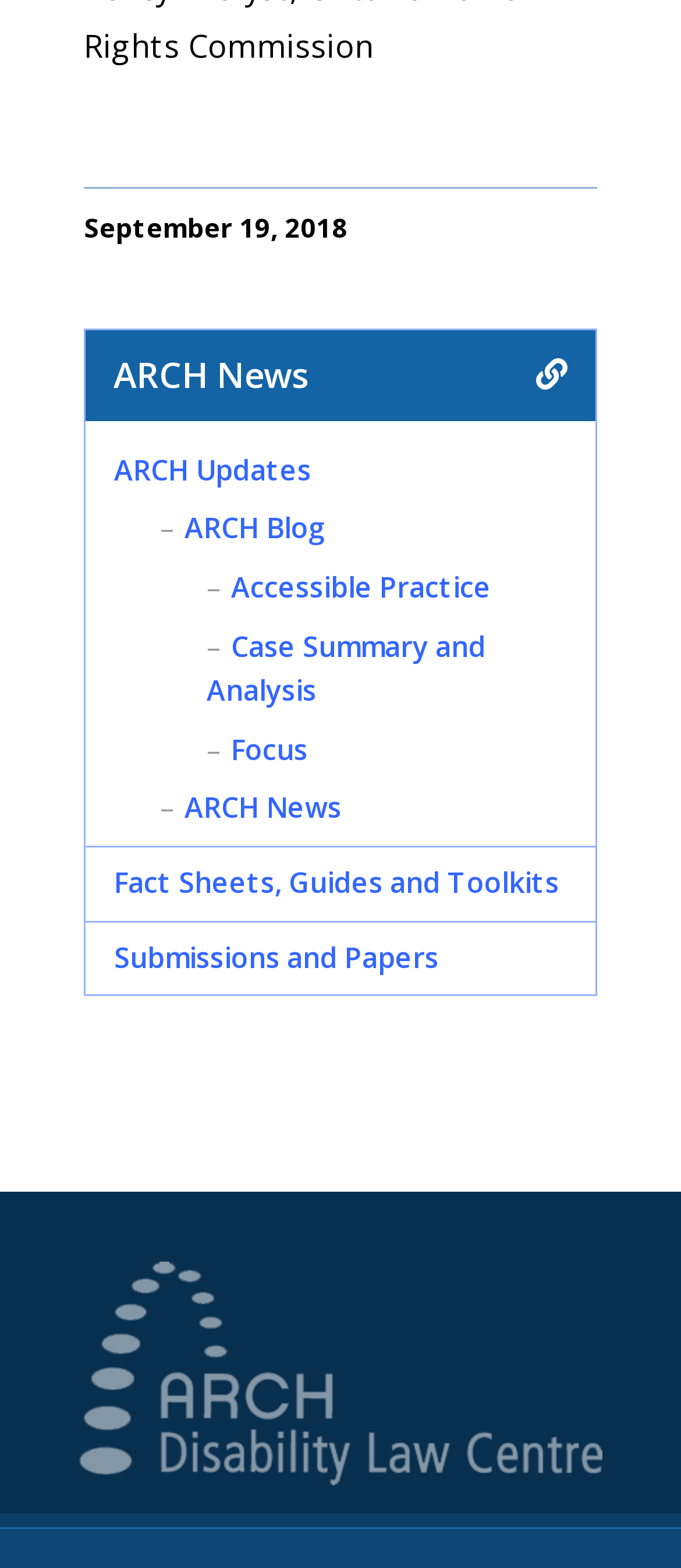Locate the bounding box coordinates of the clickable area needed to fulfill the instruction: "visit ARCH Disability Law Centre".

[0.021, 0.787, 0.979, 0.966]